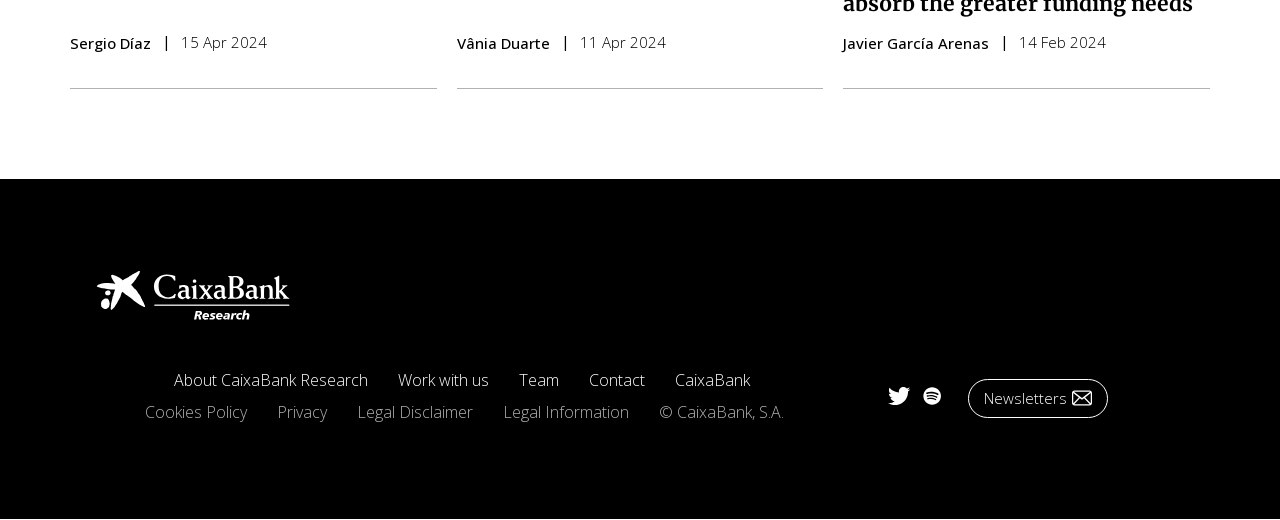Determine the bounding box coordinates in the format (top-left x, top-left y, bottom-right x, bottom-right y). Ensure all values are floating point numbers between 0 and 1. Identify the bounding box of the UI element described by: Legal Disclaimer

[0.279, 0.772, 0.393, 0.824]